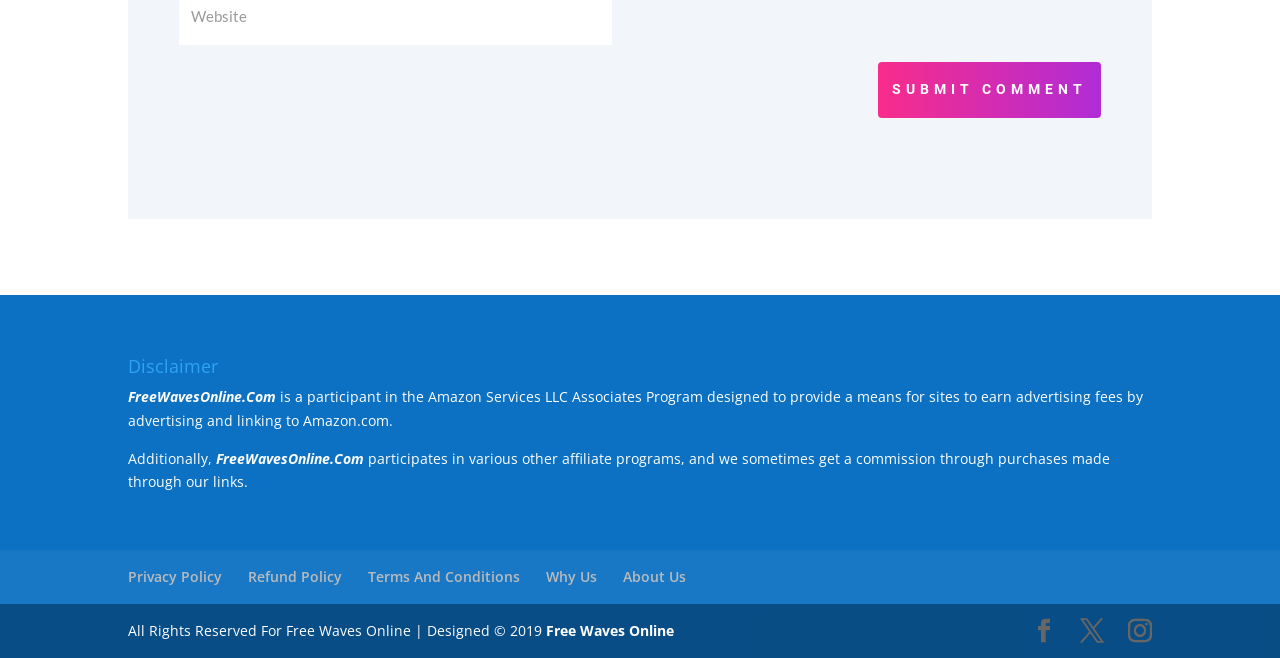Respond to the question below with a single word or phrase:
What is the name of the website?

FreeWavesOnline.Com